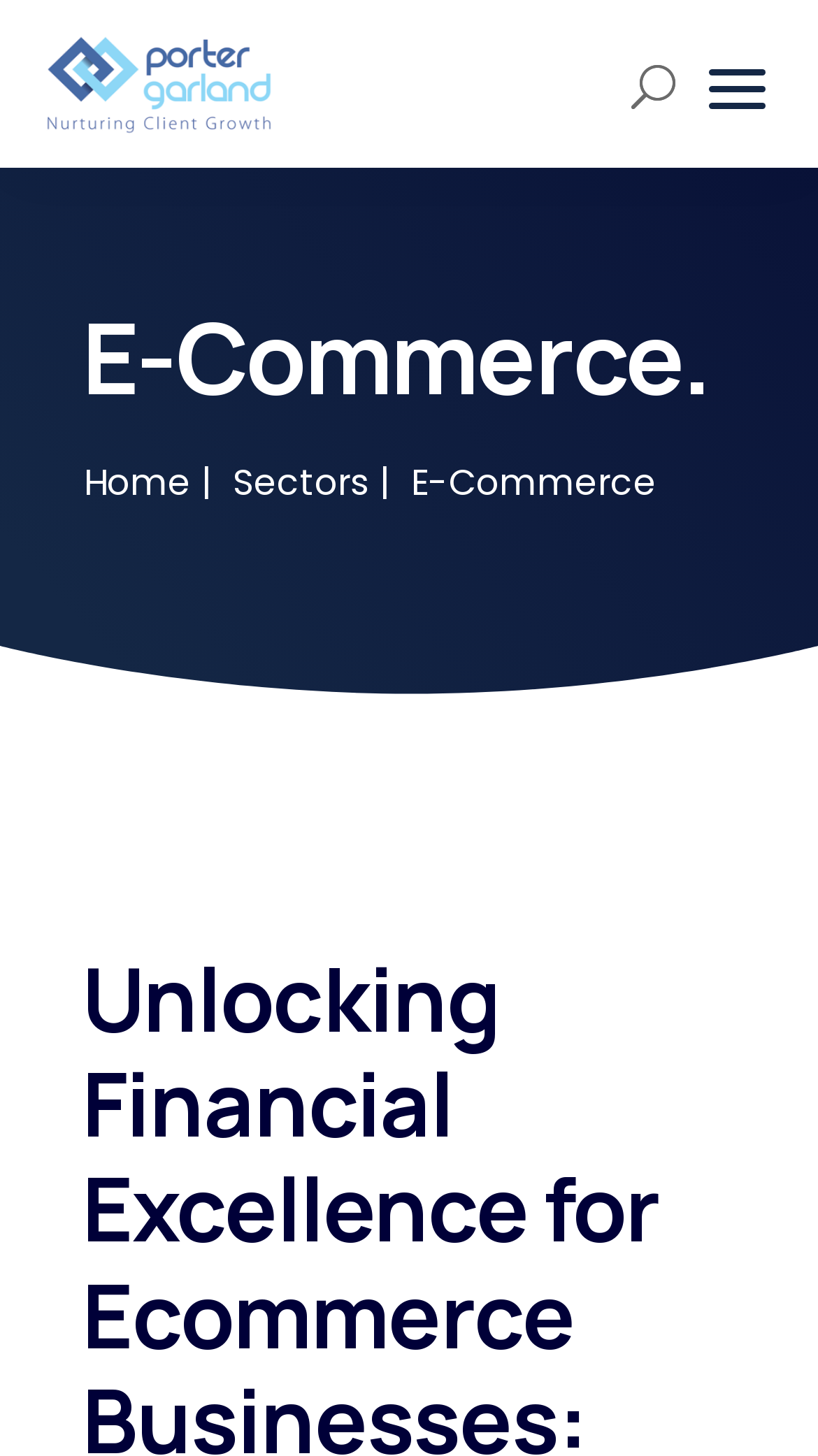Please find the bounding box coordinates (top-left x, top-left y, bottom-right x, bottom-right y) in the screenshot for the UI element described as follows: Home

[0.103, 0.314, 0.233, 0.348]